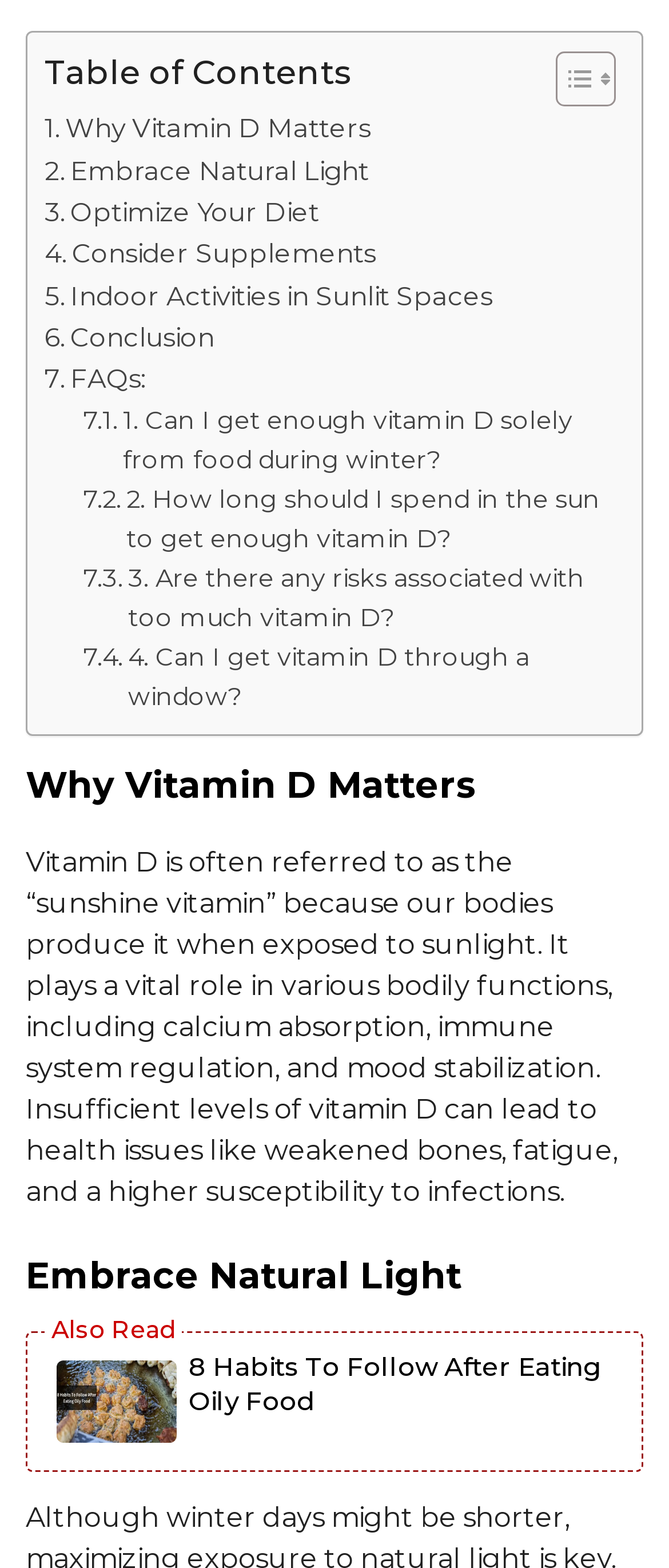Determine the bounding box coordinates of the region that needs to be clicked to achieve the task: "browse August 2020".

None